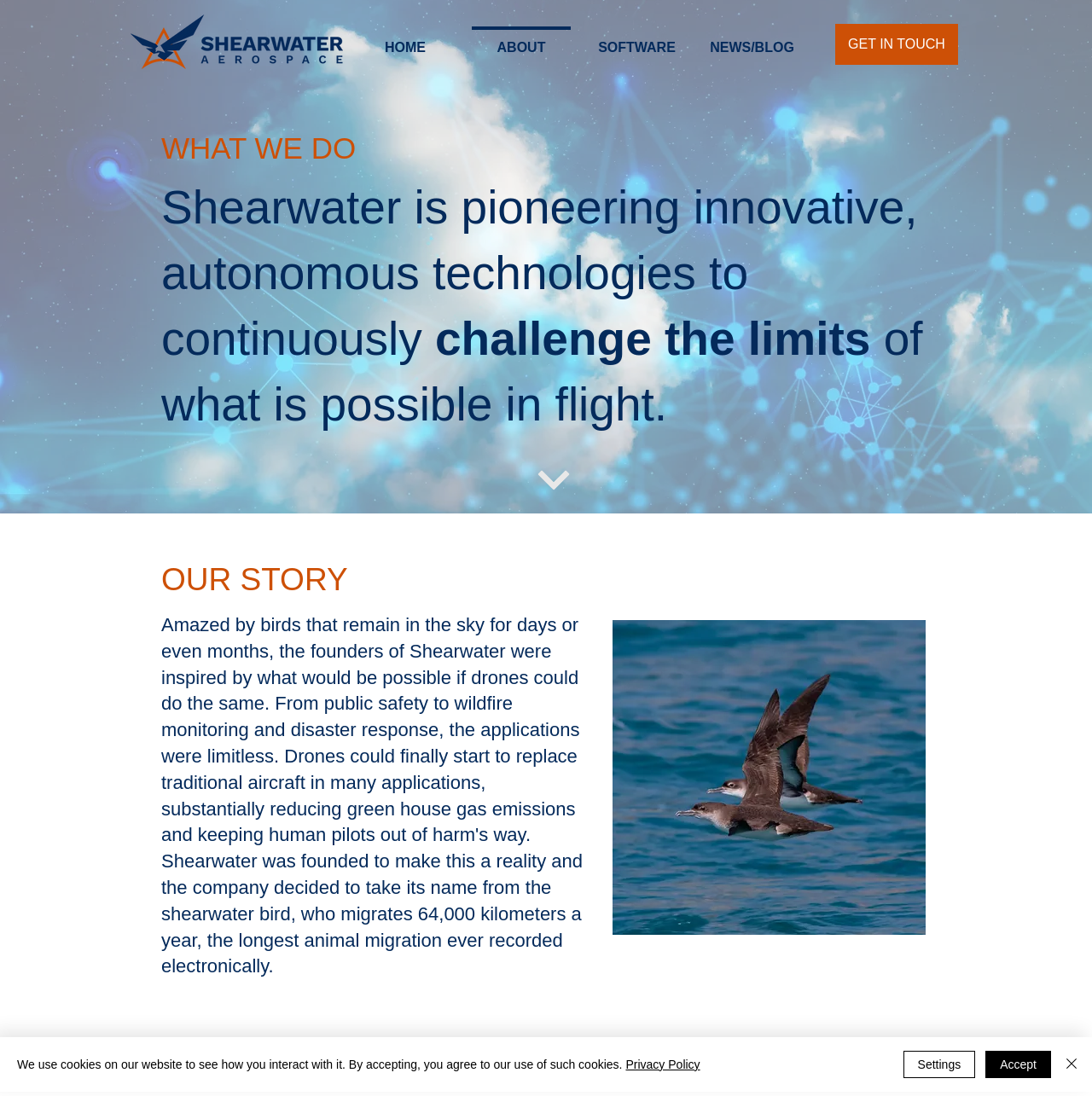Give a one-word or phrase response to the following question: What is the logo of the company?

Triangle logo